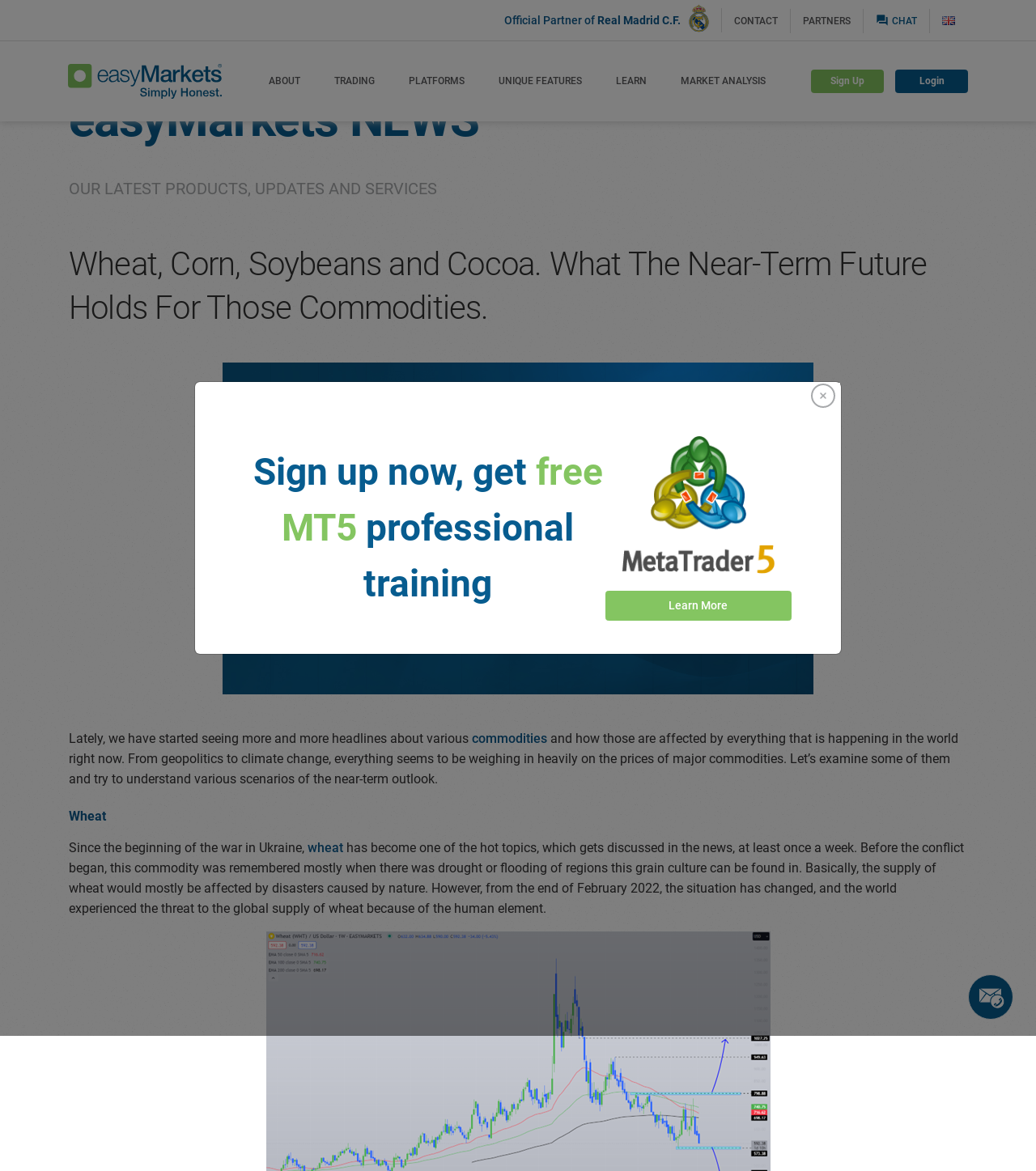Describe the entire webpage, focusing on both content and design.

This webpage is about the commodity markets outlook, specifically focusing on wheat, corn, soybeans, and cocoa. At the top, there is a navigation menu with links to "CONTACT", "PARTNERS", and "CHAT" on the right side, and a logo of easyMarkets on the left side. Below the navigation menu, there is a section with links to "ABOUT", "TRADING", "PLATFORMS", "UNIQUE FEATURES", "LEARN", and "MARKET ANALYSIS".

The main content of the webpage is divided into several sections. The first section has a heading "easyMarkets NEWS" and a subheading "OUR LATEST PRODUCTS, UPDATES AND SERVICES". Below this, there is a large image related to commodities.

The next section has a heading "Wheat, Corn, Soybeans and Cocoa. What The Near-Term Future Holds For Those Commodities." This section discusses the current situation of commodities, specifically wheat, and how it is affected by various factors such as geopolitics and climate change.

Below this, there is a section focused on wheat, with a heading "Wheat" and a detailed text discussing the impact of the war in Ukraine on the global supply of wheat.

Throughout the webpage, there are several buttons and links, including "Sign Up", "Login", and "Learn More". At the bottom of the page, there are several sections with contact information, including a chat window, phone numbers, and email addresses. There are also links to easyMarkets' social media profiles and a QR code to start chatting.